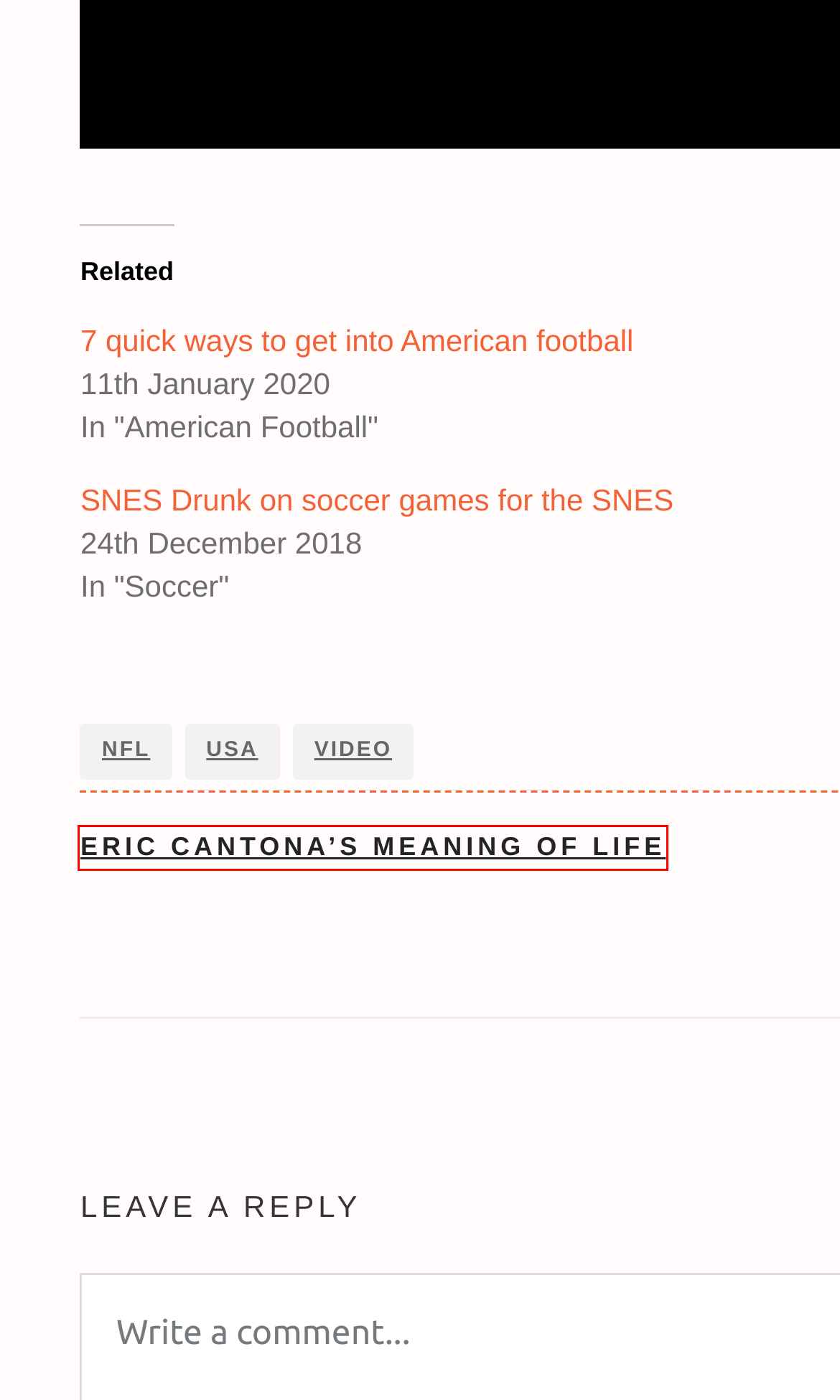Look at the given screenshot of a webpage with a red rectangle bounding box around a UI element. Pick the description that best matches the new webpage after clicking the element highlighted. The descriptions are:
A. How The Minnesota Vikings Got Their Uniform in 1961 | Playrface
B. Eric Cantona's Meaning of Life | Playrface
C. More about video | Playrface
D. Privacy Policy | Playrface
E. SNES Drunk on soccer games for the SNES | Playrface
F. More about NFL | Playrface
G. 7 quick ways to get into American football | Playrface
H. More about USA | Playrface

B